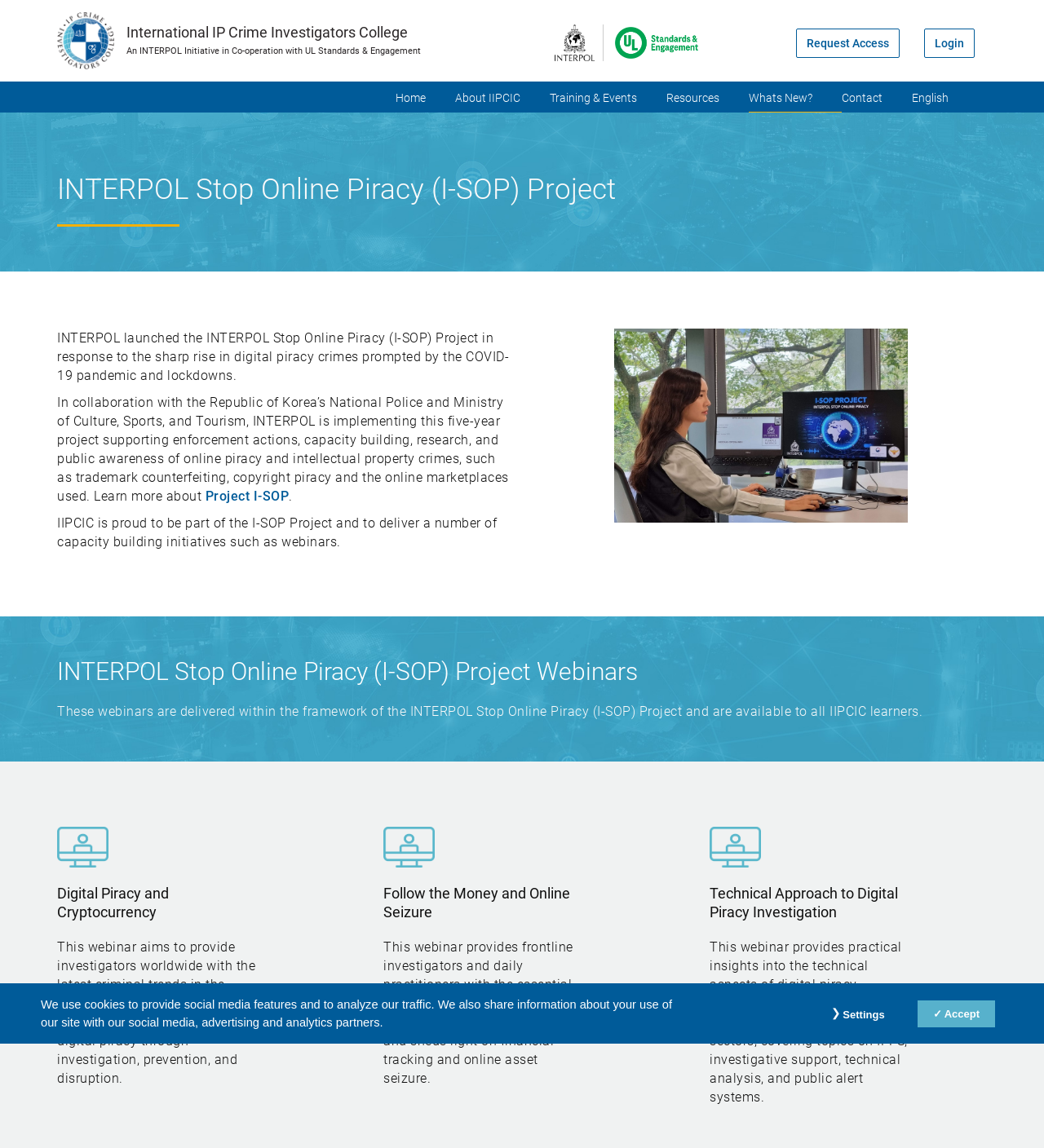Specify the bounding box coordinates of the area to click in order to execute this command: 'Click the Login button'. The coordinates should consist of four float numbers ranging from 0 to 1, and should be formatted as [left, top, right, bottom].

[0.885, 0.025, 0.934, 0.05]